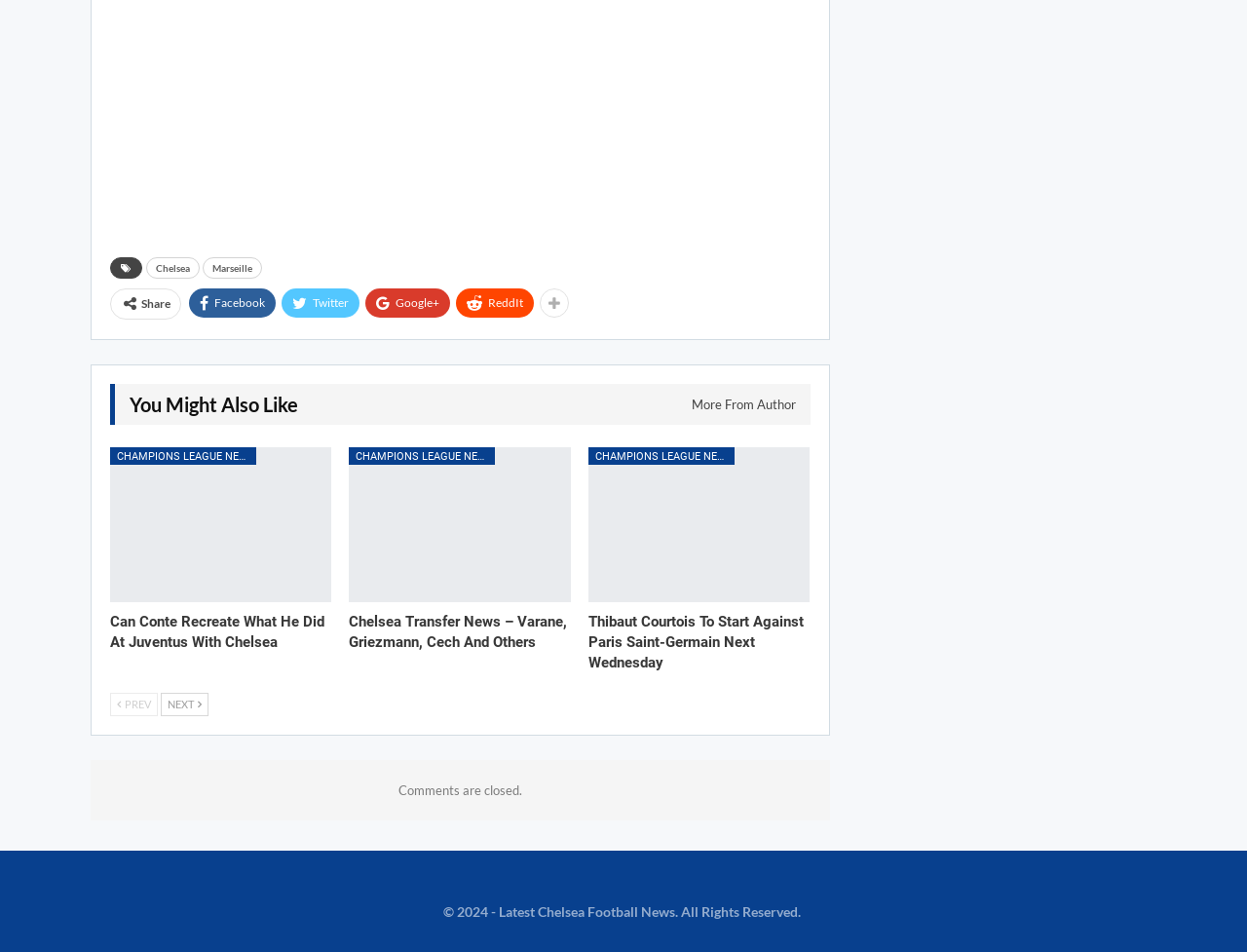Answer the question with a brief word or phrase:
What is the purpose of the 'Share' button?

To share content on social media